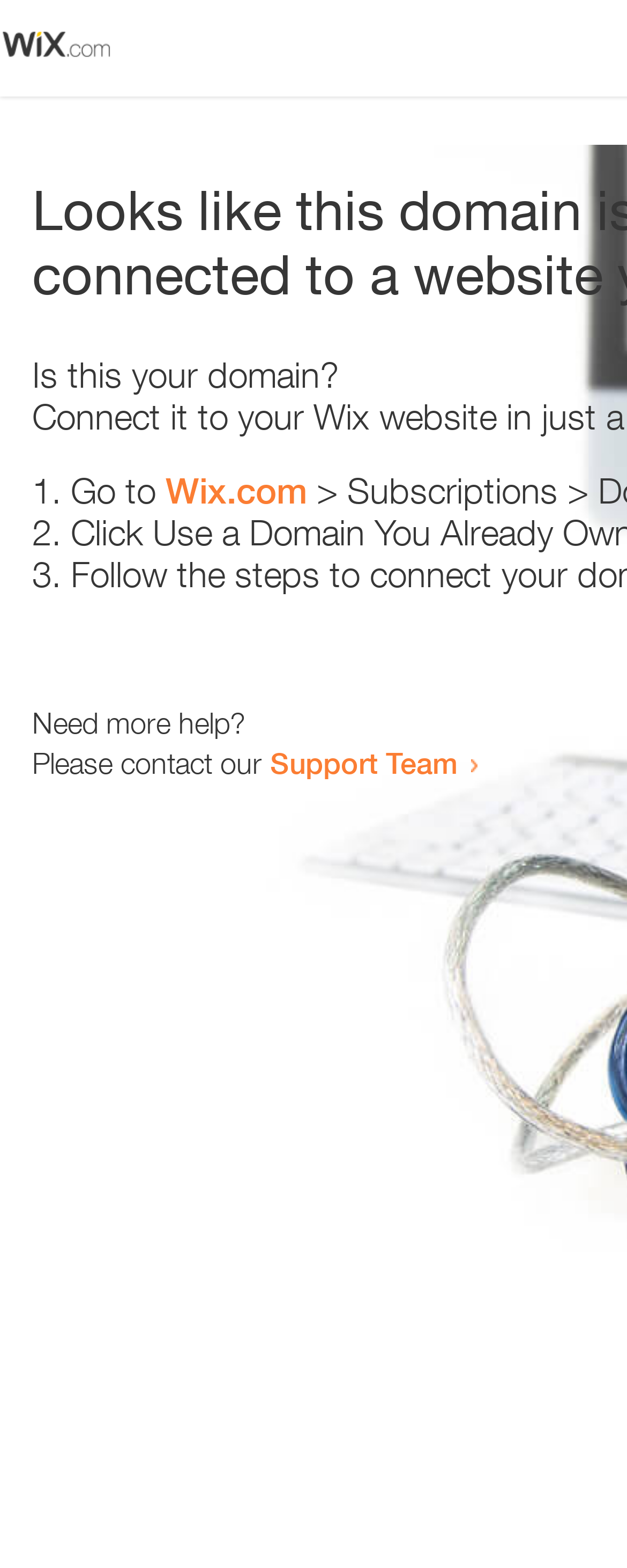Bounding box coordinates are specified in the format (top-left x, top-left y, bottom-right x, bottom-right y). All values are floating point numbers bounded between 0 and 1. Please provide the bounding box coordinate of the region this sentence describes: Wix.com

[0.264, 0.3, 0.49, 0.326]